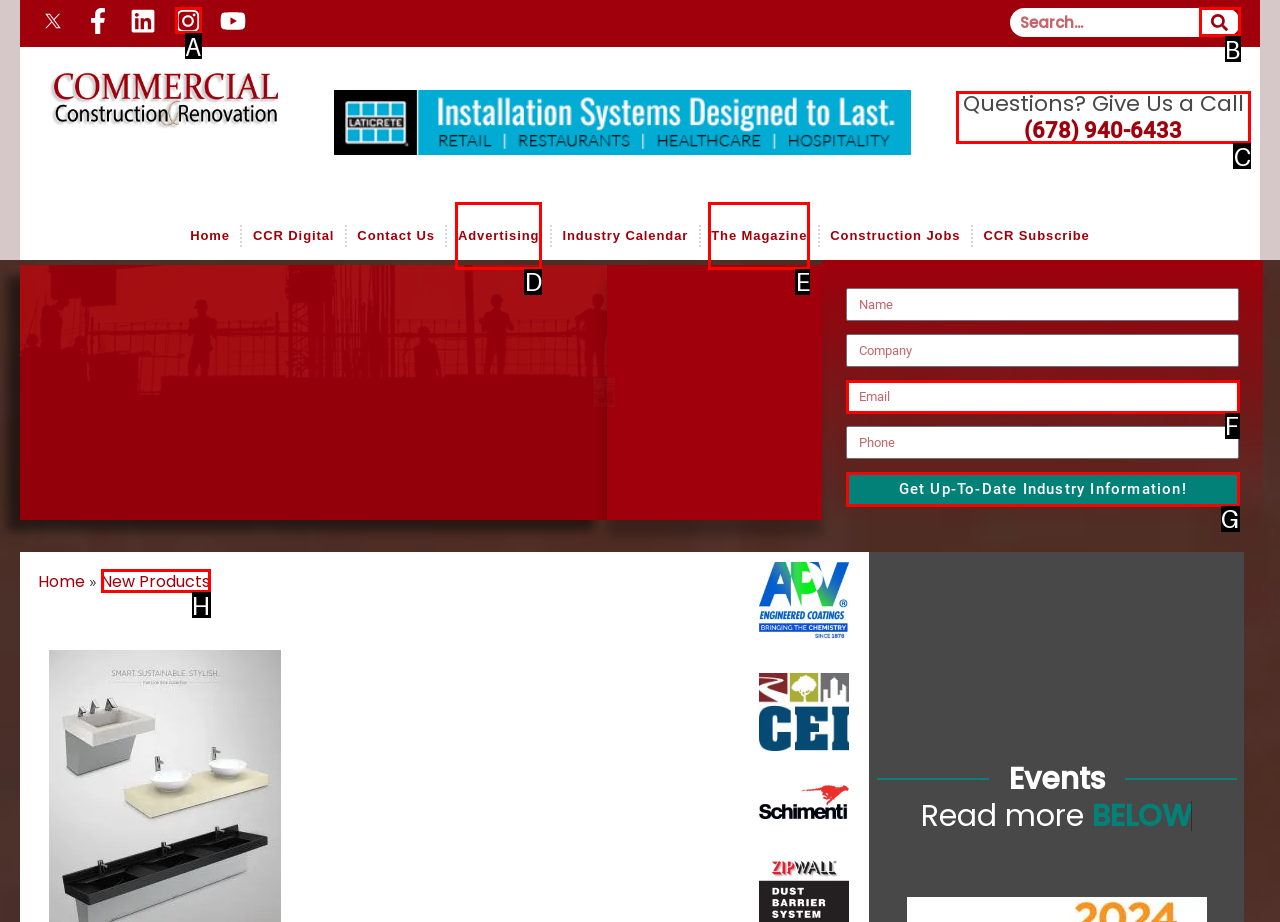Indicate which HTML element you need to click to complete the task: Contact us by phone. Provide the letter of the selected option directly.

C